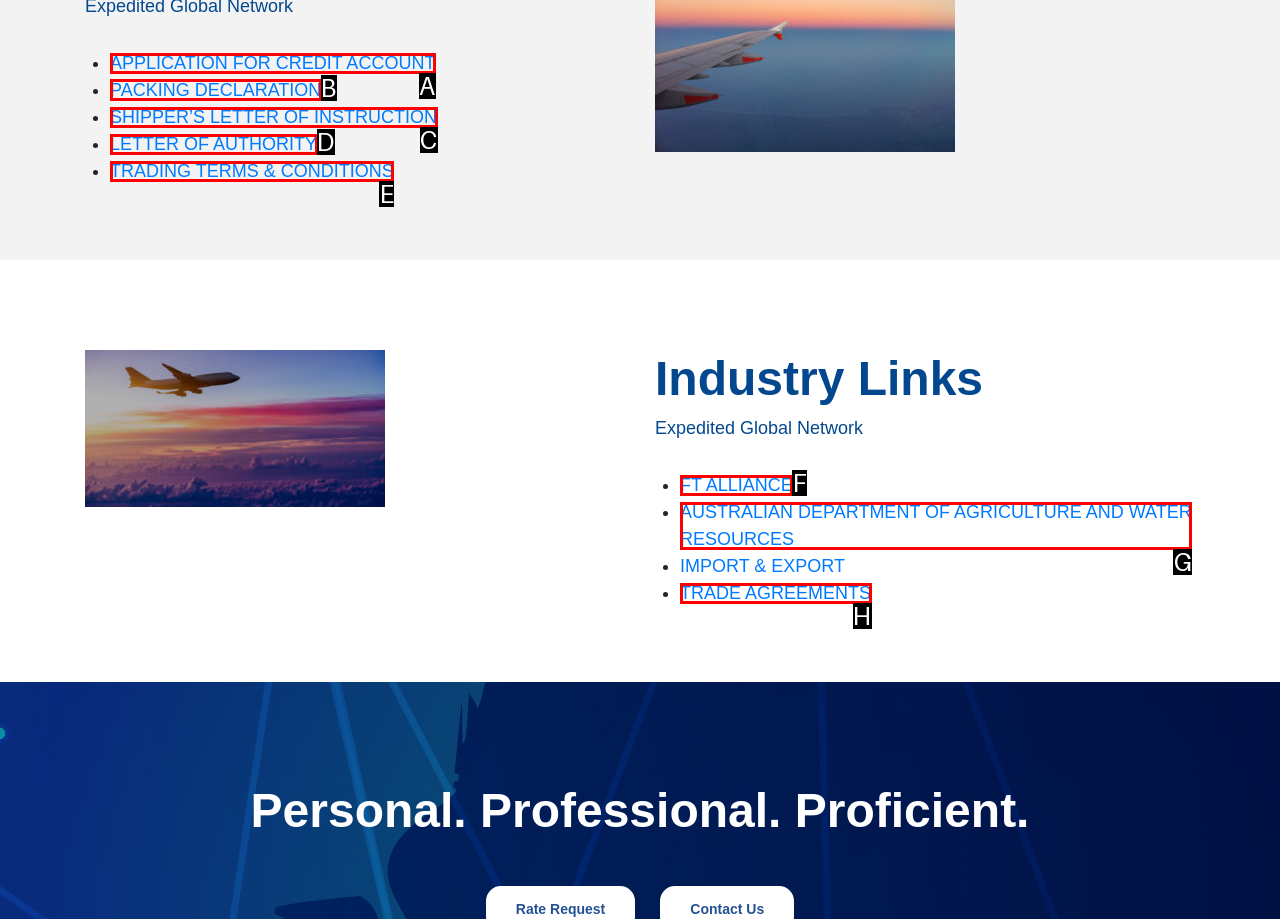Identify the letter of the UI element you need to select to accomplish the task: Change language to Cymraeg.
Respond with the option's letter from the given choices directly.

None